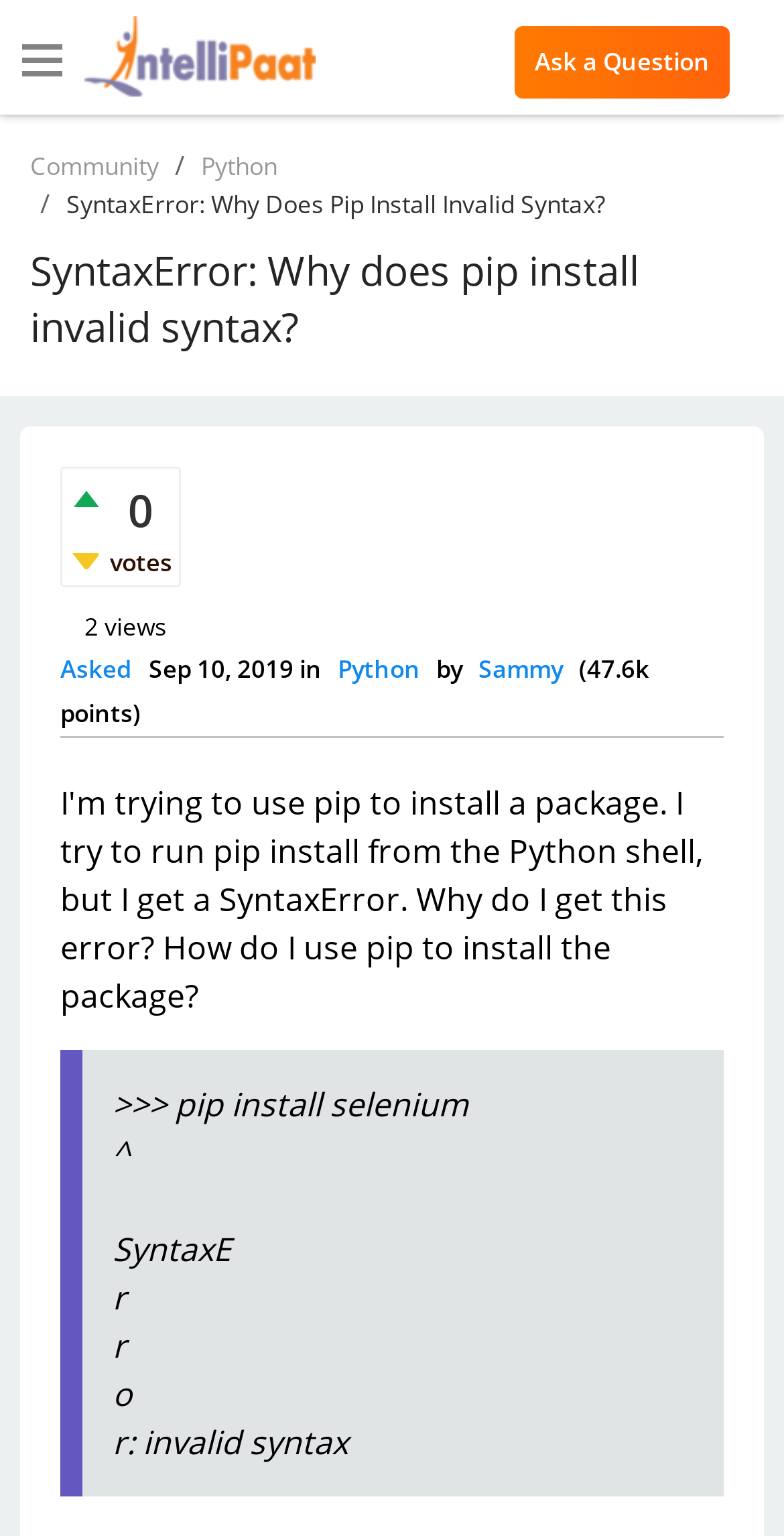Please identify the bounding box coordinates of the clickable region that I should interact with to perform the following instruction: "Click on the 'Python' link". The coordinates should be expressed as four float numbers between 0 and 1, i.e., [left, top, right, bottom].

[0.249, 0.097, 0.354, 0.119]